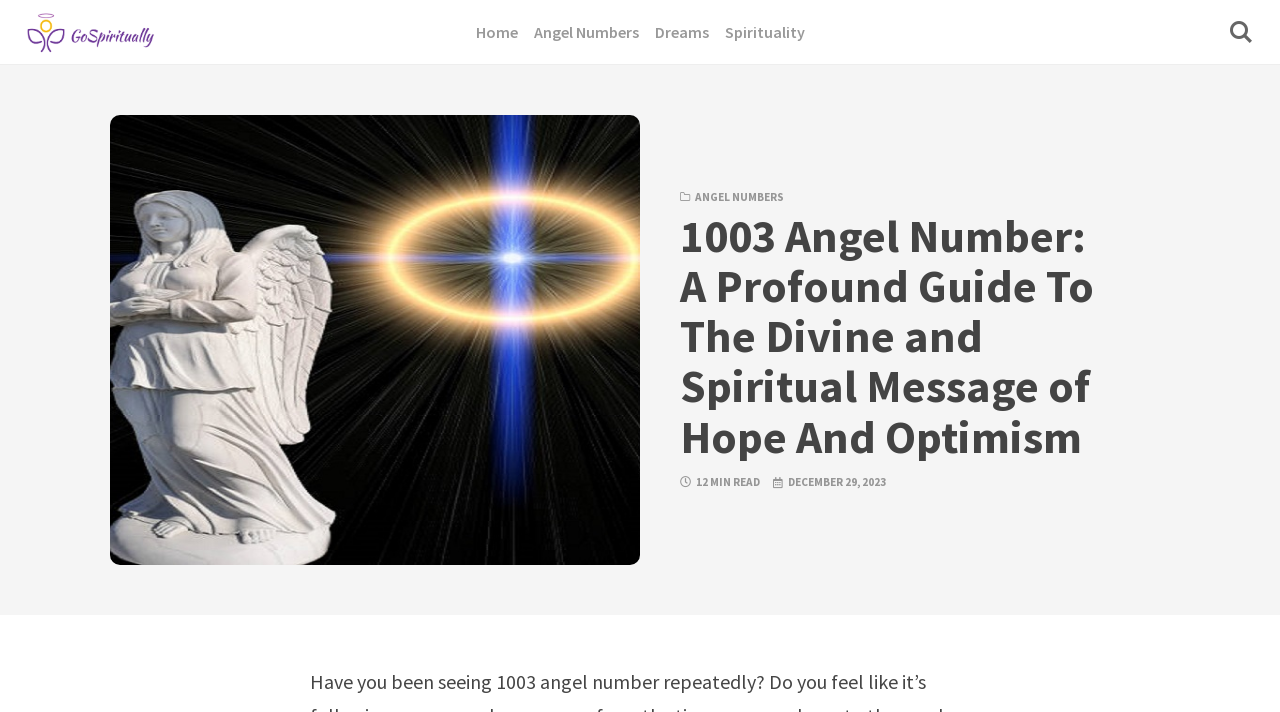Identify the primary heading of the webpage and provide its text.

1003 Angel Number: A Profound Guide To The Divine and Spiritual Message of Hope And Optimism